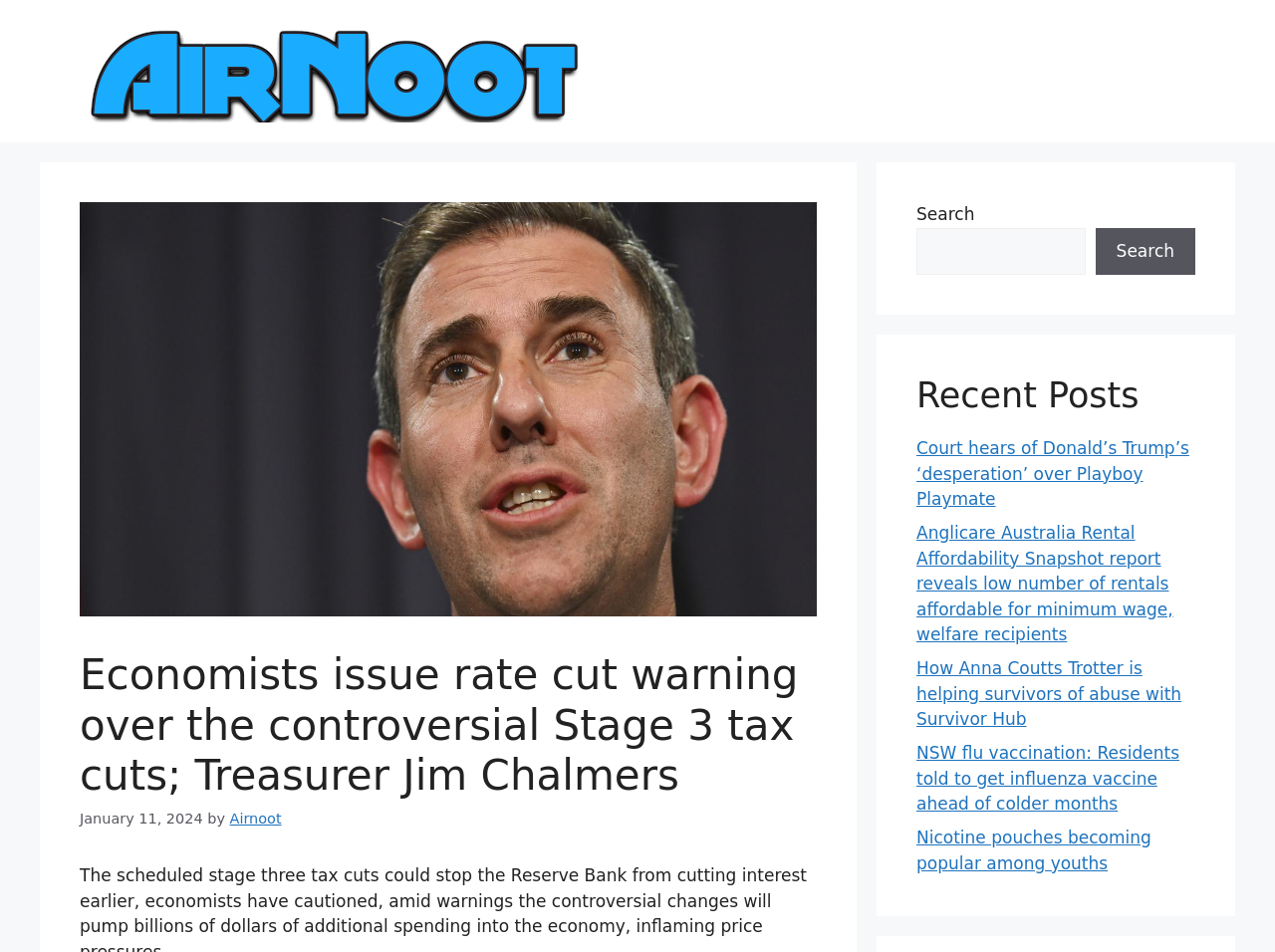What is the title or heading displayed on the webpage?

Economists issue rate cut warning over the controversial Stage 3 tax cuts; Treasurer Jim Chalmers